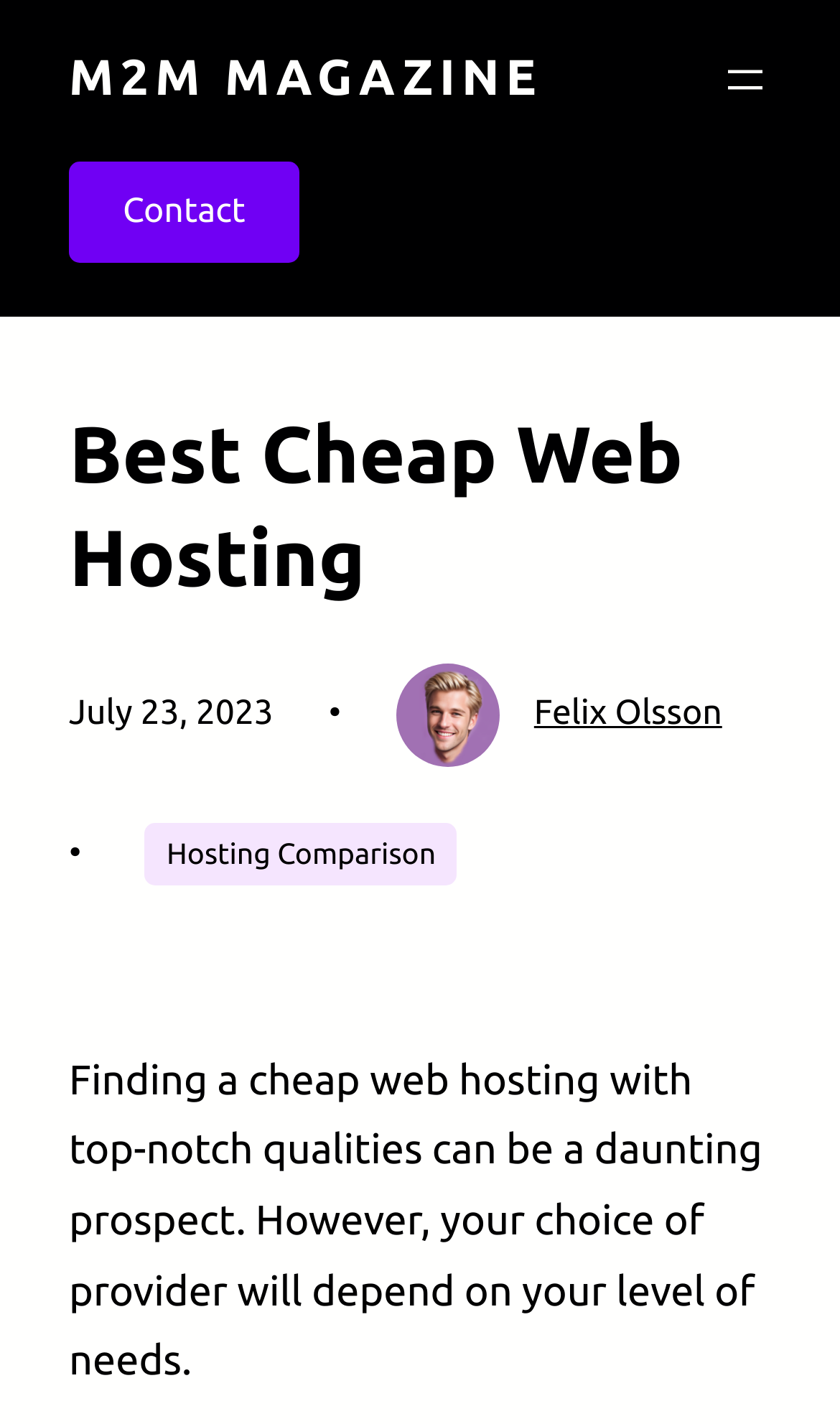Given the description "Contact", determine the bounding box of the corresponding UI element.

[0.082, 0.113, 0.356, 0.184]